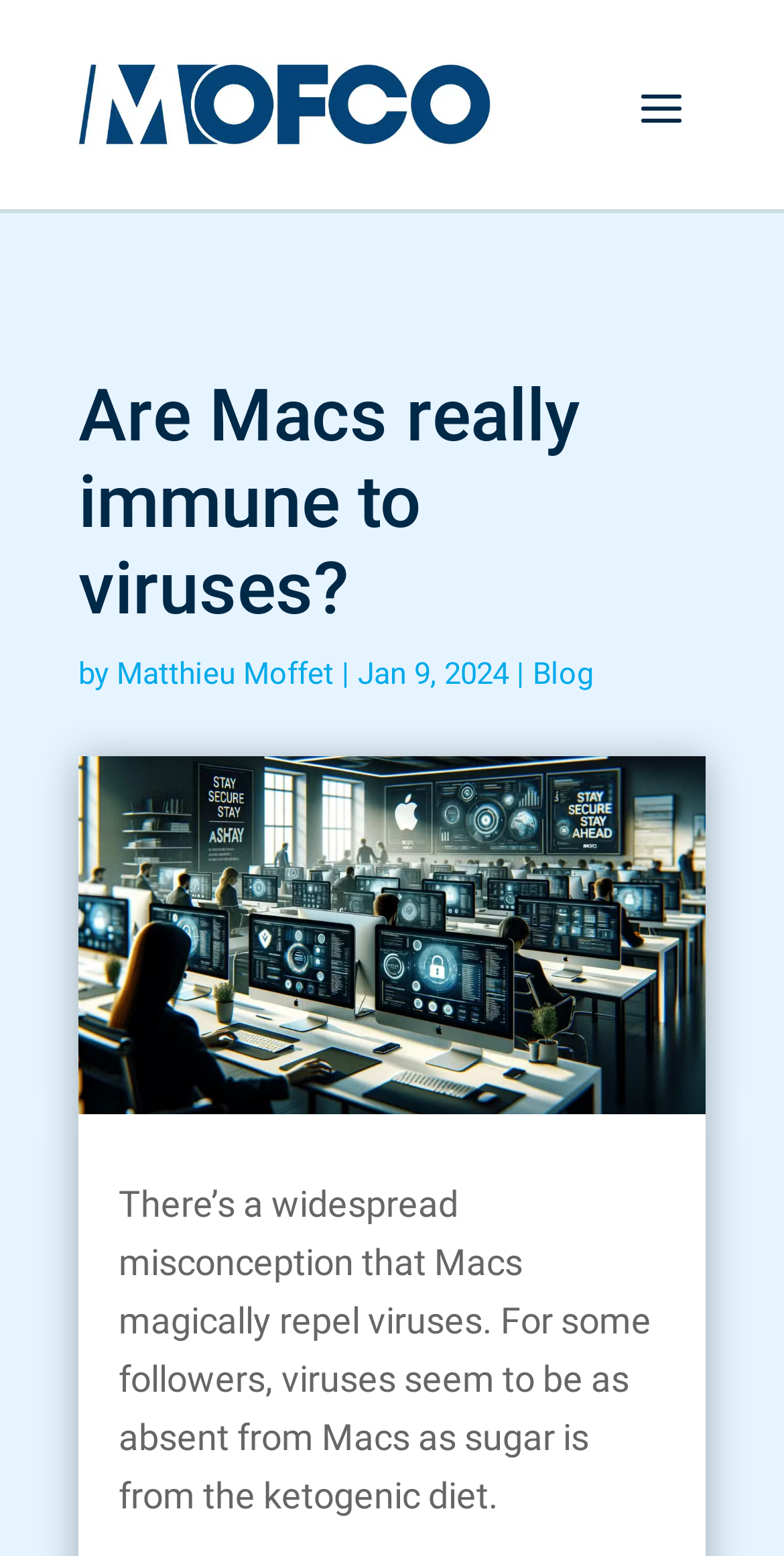When was this article published?
Please use the visual content to give a single word or phrase answer.

Jan 9, 2024